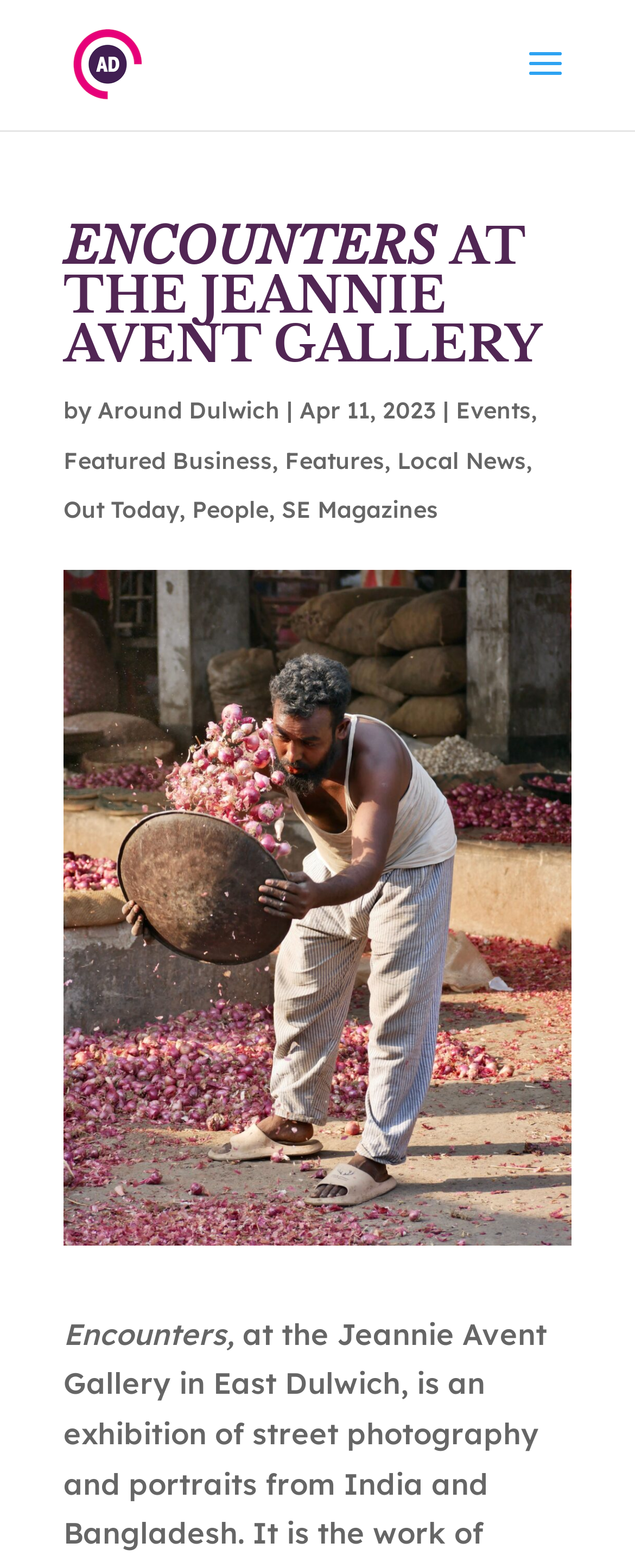Answer the following inquiry with a single word or phrase:
What is the date mentioned on the webpage?

Apr 11, 2023